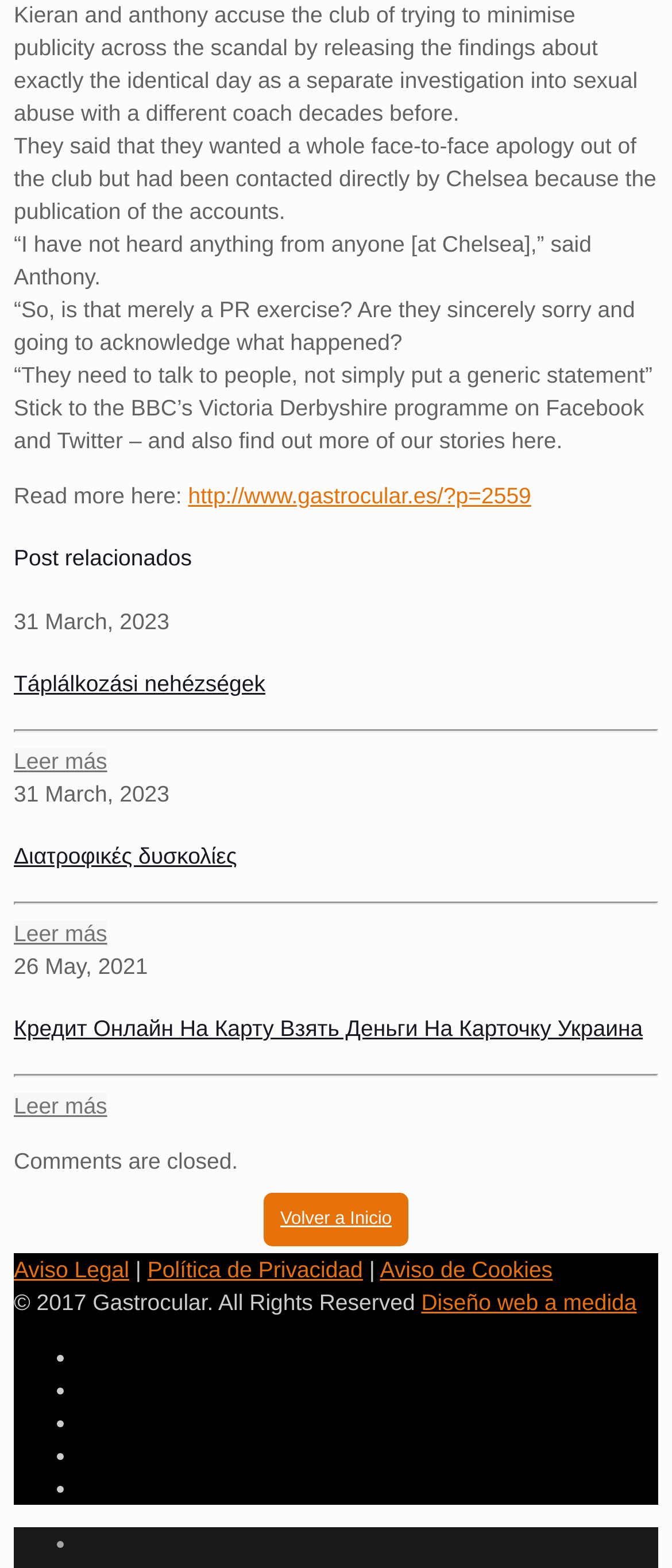Can you find the bounding box coordinates of the area I should click to execute the following instruction: "Learn more about 'Διατροφικές δυσκολίες'"?

[0.021, 0.537, 0.353, 0.554]